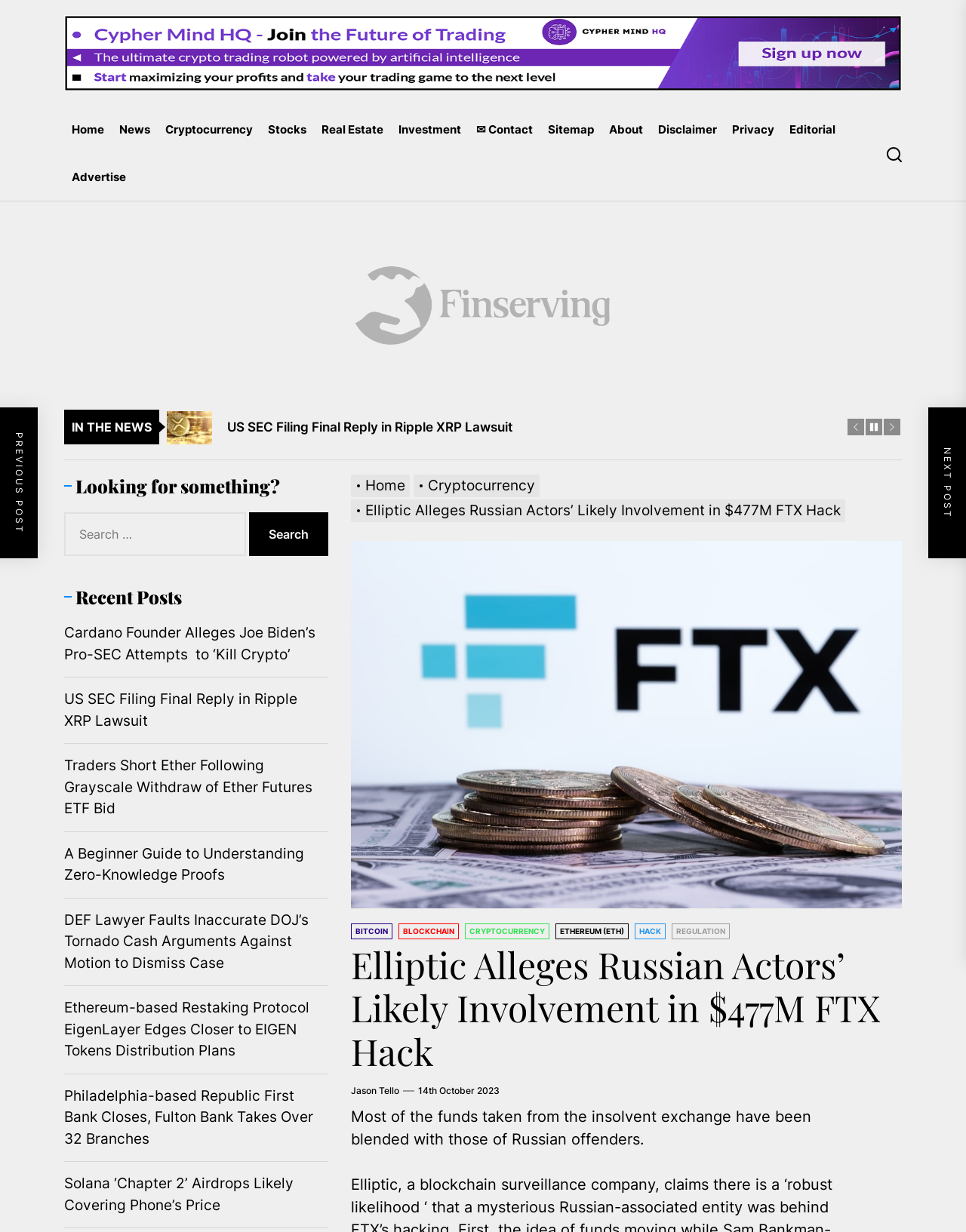Utilize the details in the image to give a detailed response to the question: What is the topic of the article?

I determined the answer by looking at the heading element at coordinates [0.363, 0.765, 0.933, 0.871], which contains the text 'Elliptic Alleges Russian Actors’ Likely Involvement in $477M FTX Hack'. This suggests that the topic of the article is the FTX hack.